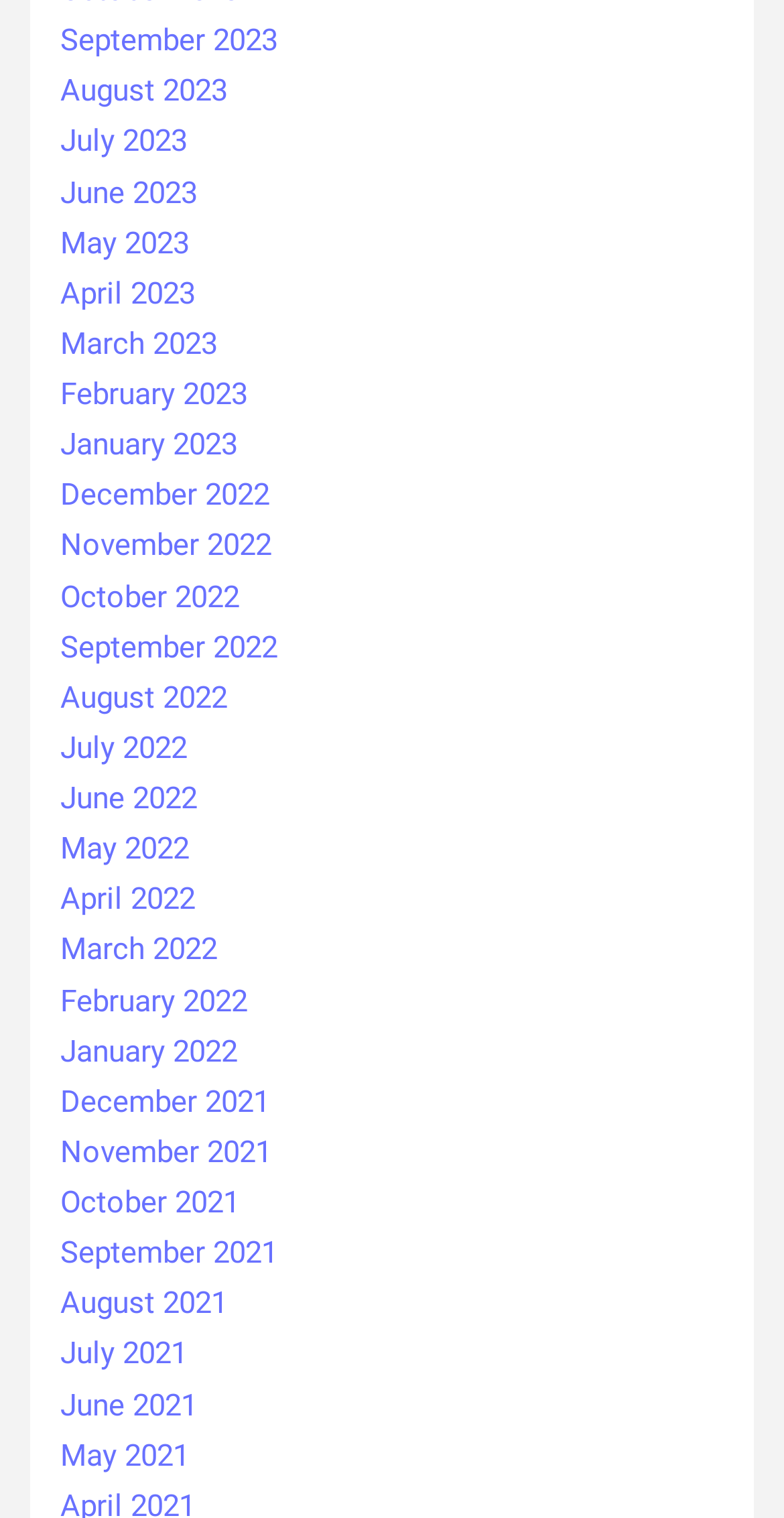Determine the bounding box coordinates of the section to be clicked to follow the instruction: "view September 2023". The coordinates should be given as four float numbers between 0 and 1, formatted as [left, top, right, bottom].

[0.077, 0.015, 0.354, 0.039]